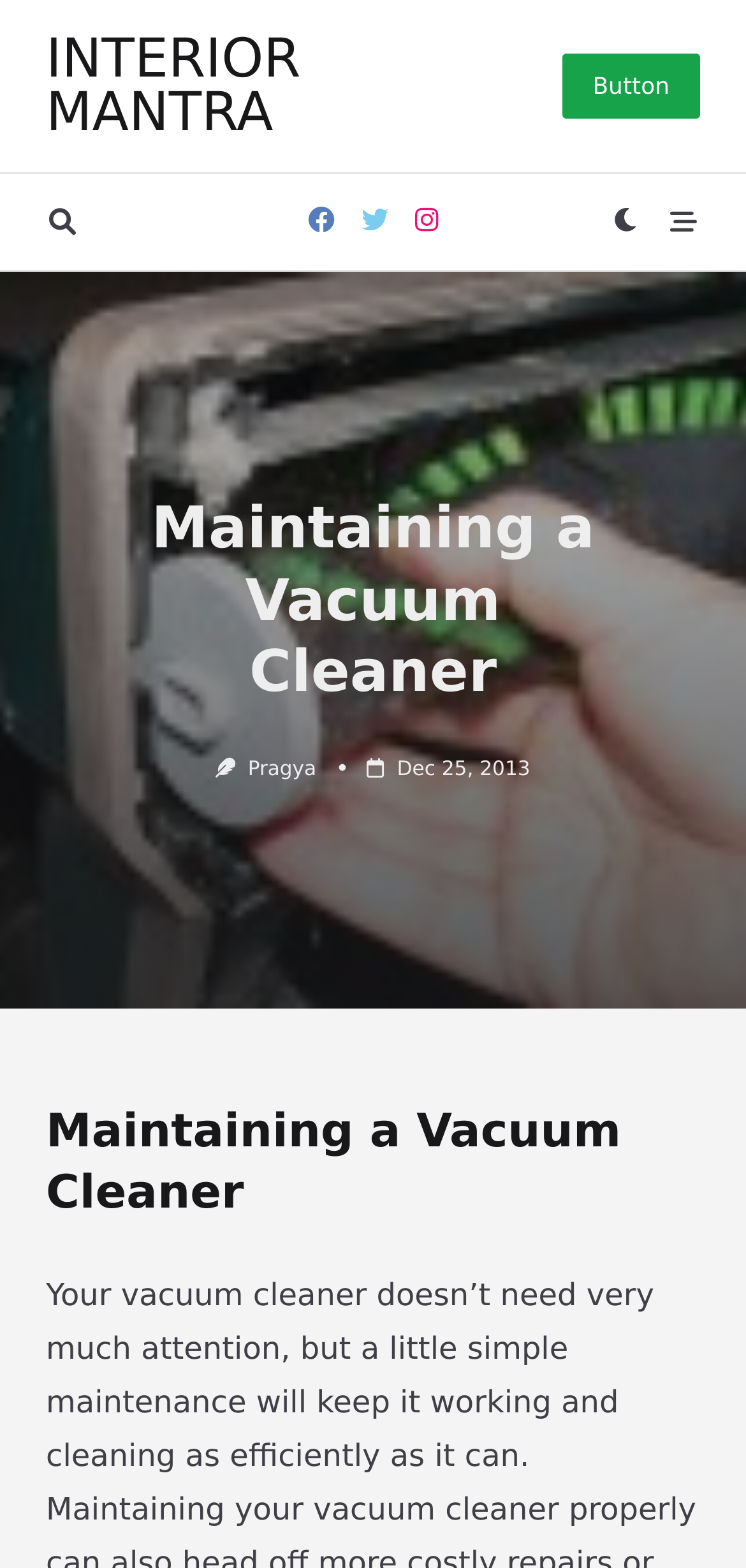Find and provide the bounding box coordinates for the UI element described here: "Interior Mantra". The coordinates should be given as four float numbers between 0 and 1: [left, top, right, bottom].

[0.062, 0.017, 0.403, 0.092]